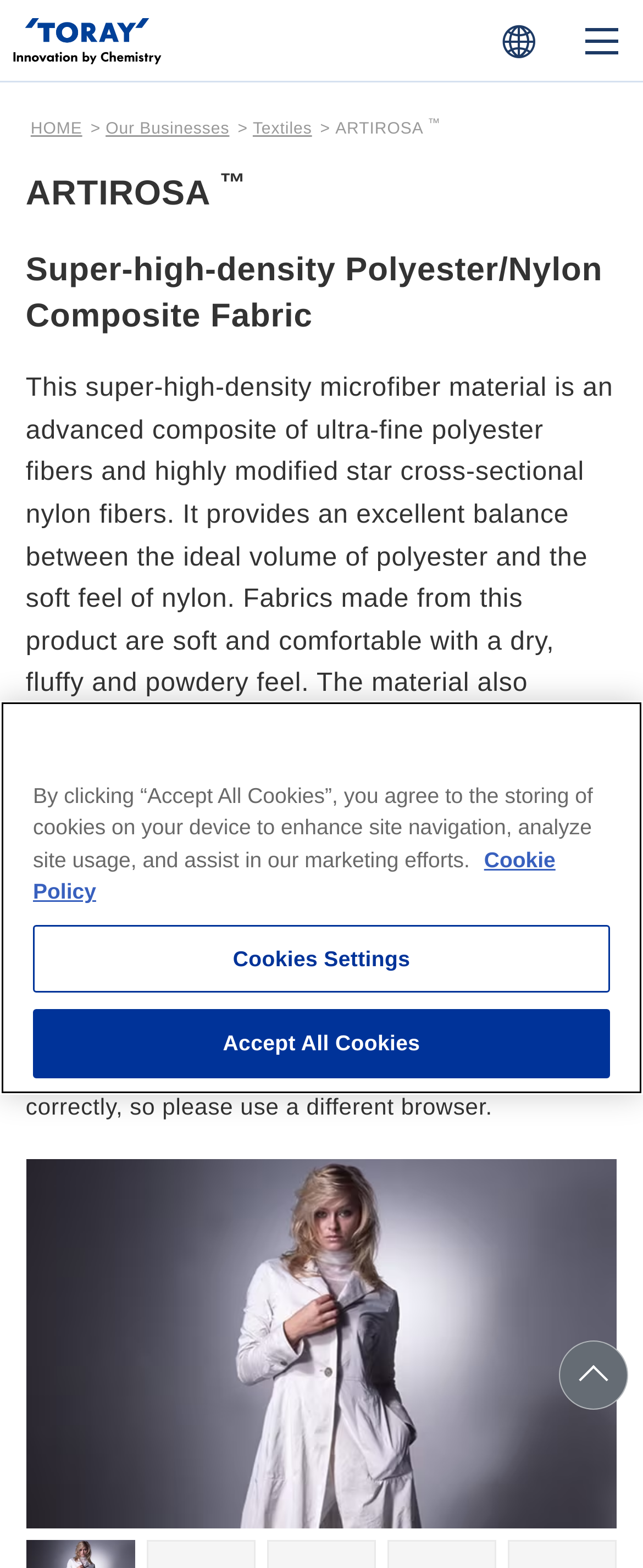What is the characteristic of the fabric made from ARTIROSA?
From the screenshot, provide a brief answer in one word or phrase.

Soft and comfortable